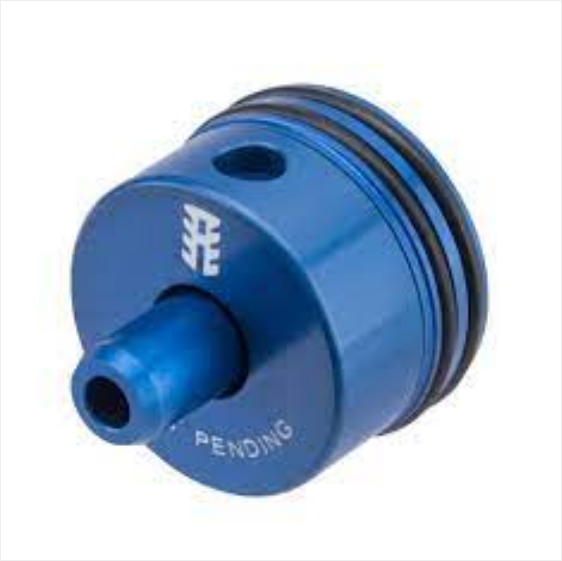Compose an extensive description of the image.

The image showcases the Aztech Innovations APACHE Air Pressure Activated Cylinder Head, designed specifically for V2 gearboxes used in paintball markers. This cylinder head features a vibrant blue finish and is crafted for optimal performance, enhancing airflow and pressure control during operation. The design incorporates multiple grooves and seals to ensure a snug fit, preventing air leakage and improving the overall efficiency of the paintball marker. The product's identification includes a "Pending" status, hinting at its innovative design or upcoming patent. This high-quality component is ideal for enthusiasts looking to upgrade or replace parts in their paintball gear.